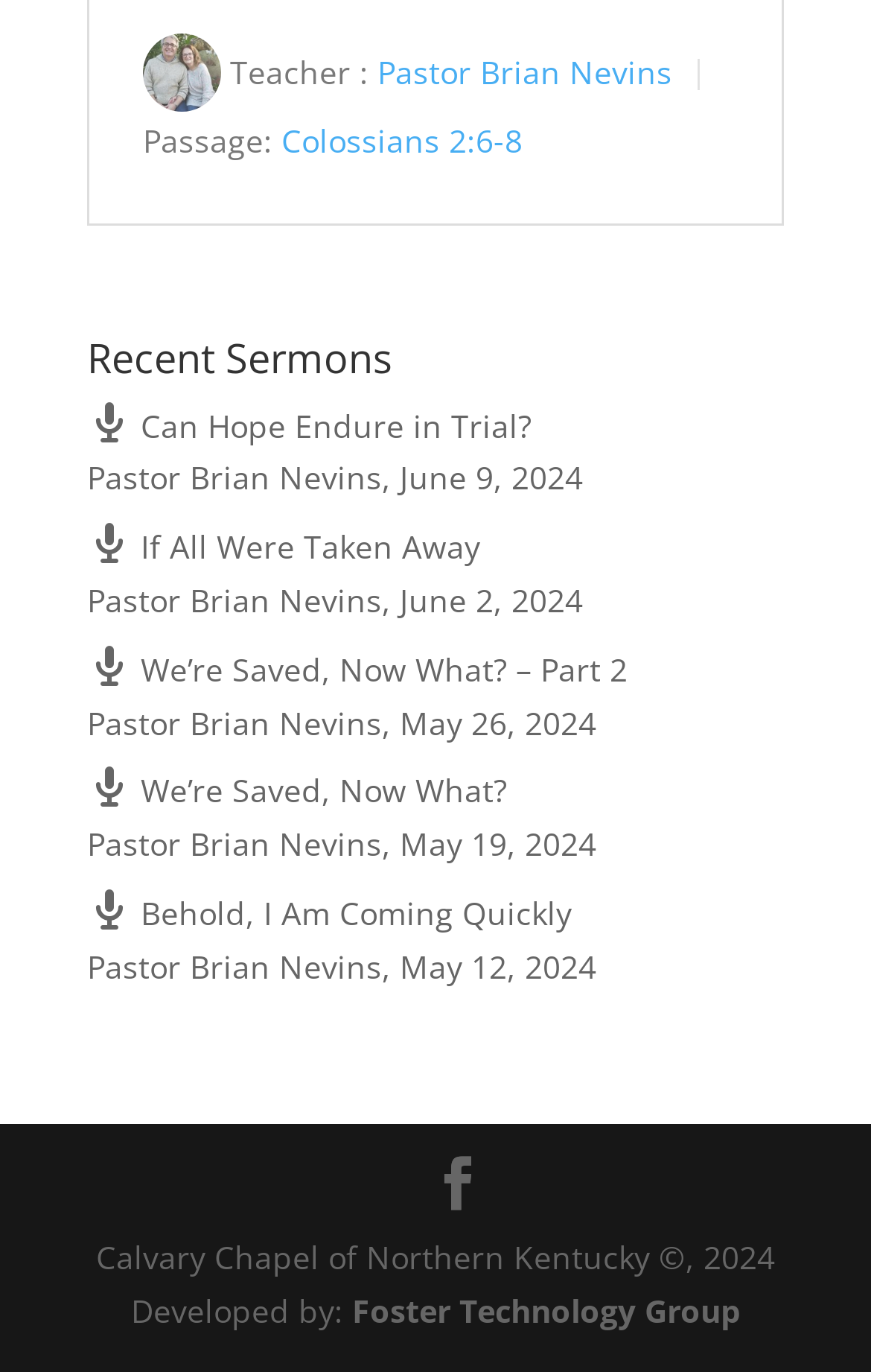Who developed the website?
Based on the screenshot, provide a one-word or short-phrase response.

Foster Technology Group